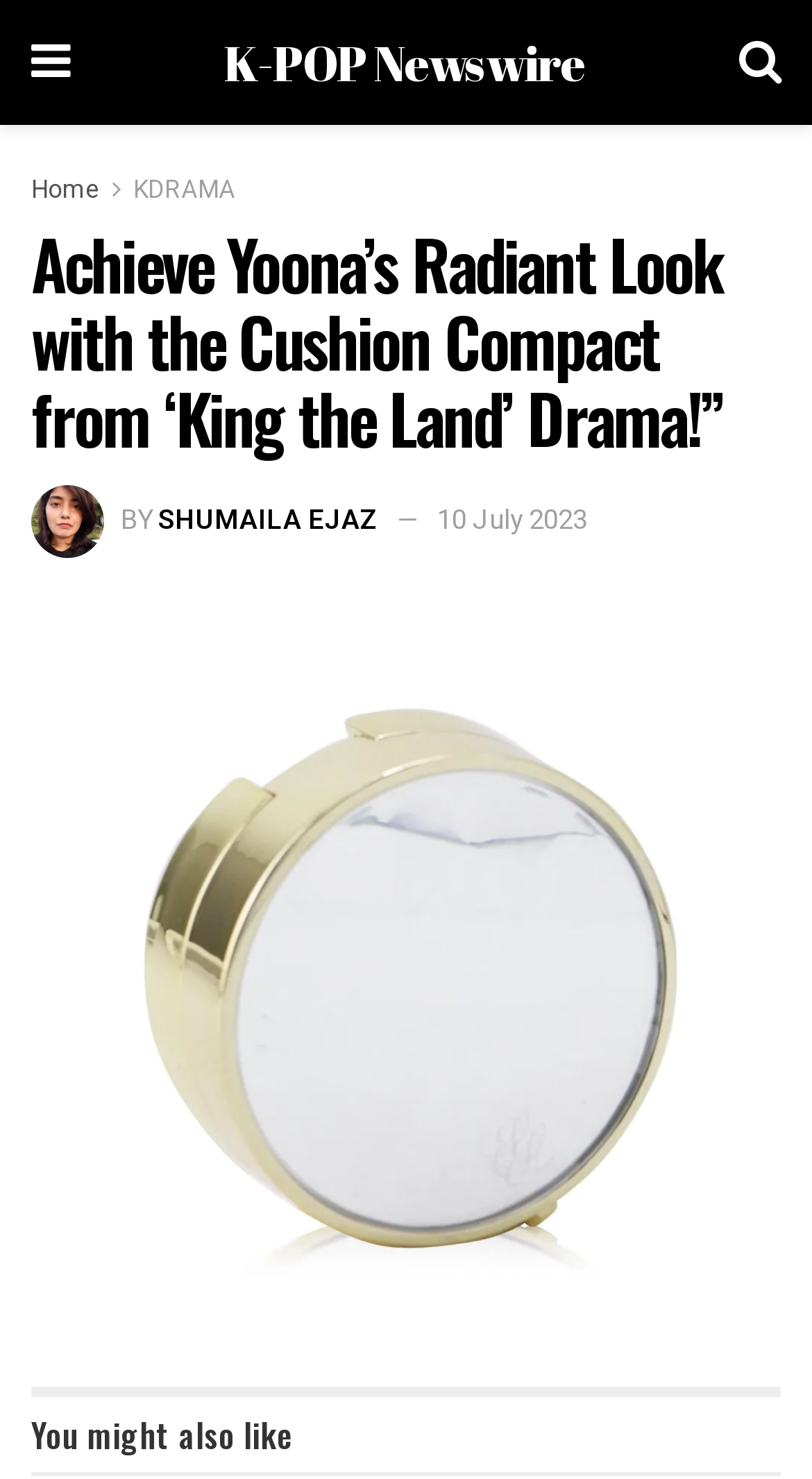Refer to the image and provide an in-depth answer to the question:
What is the date of the article?

I found the date of the article by looking at the text next to the author's name, which is '10 July 2023'.